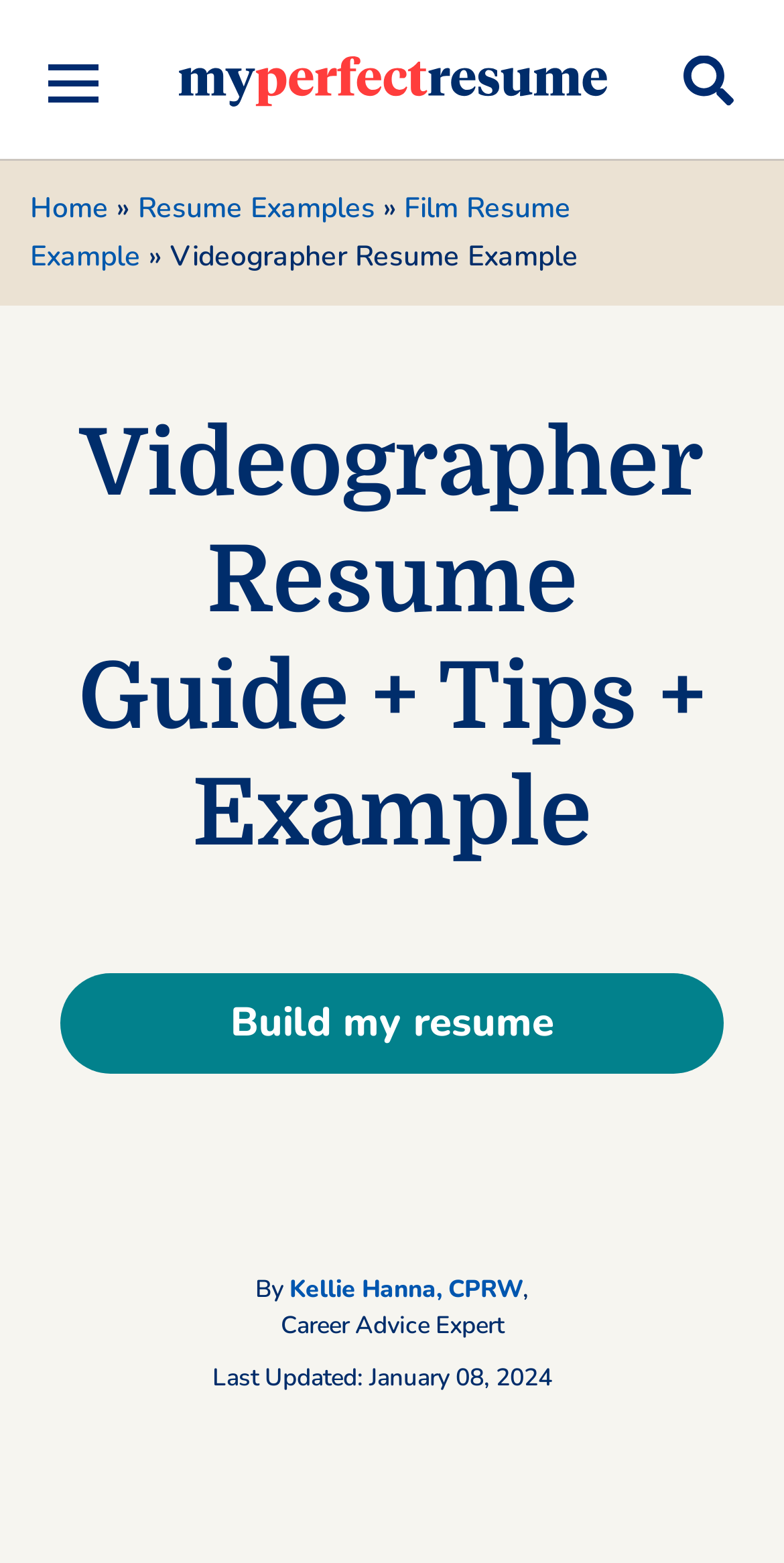Provide the bounding box coordinates of the HTML element described as: "Write for us". The bounding box coordinates should be four float numbers between 0 and 1, i.e., [left, top, right, bottom].

None